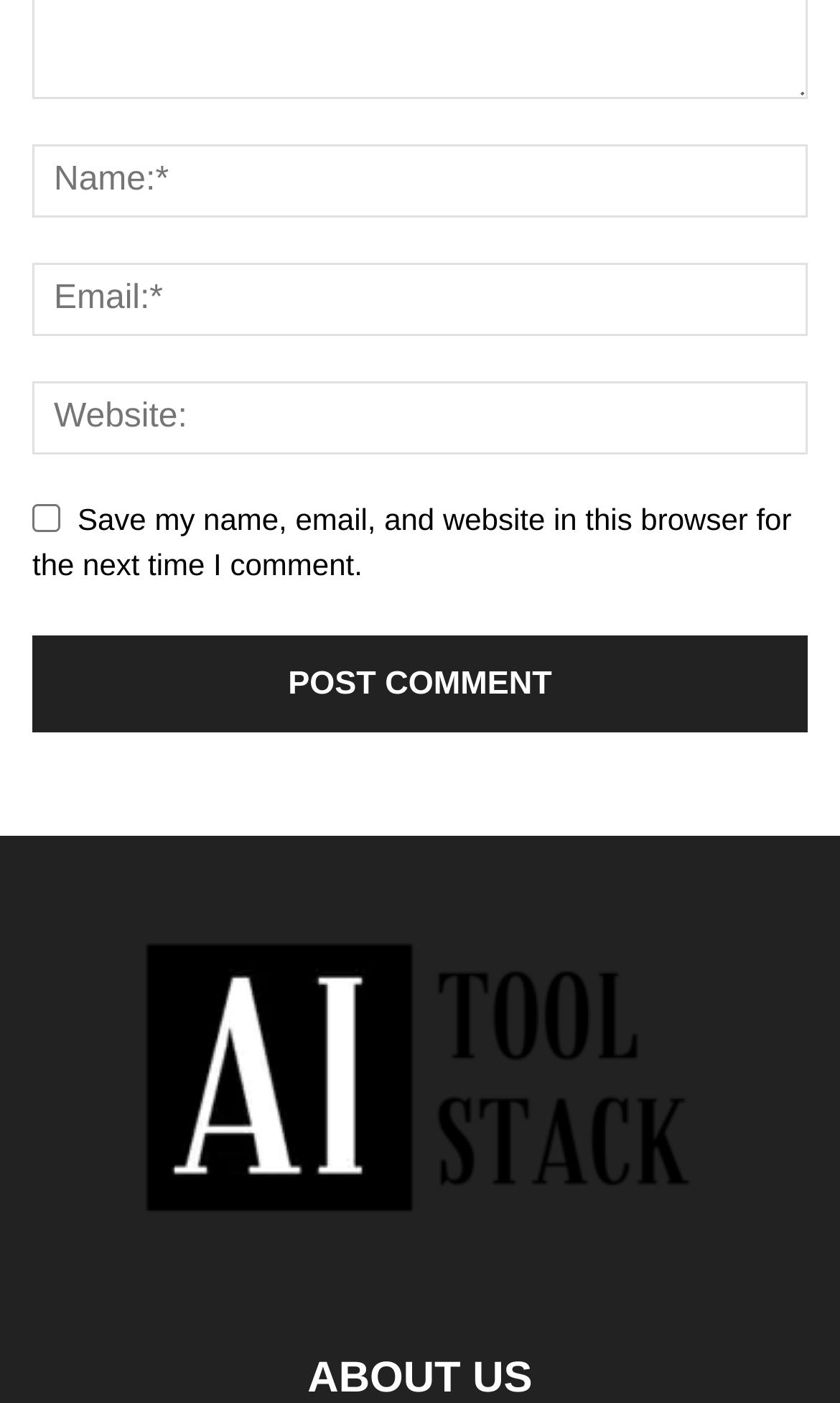What is the purpose of the checkbox?
Based on the content of the image, thoroughly explain and answer the question.

The checkbox is labeled 'Save my name, email, and website in this browser for the next time I comment.', so its purpose is to save the user's comment information for future use.